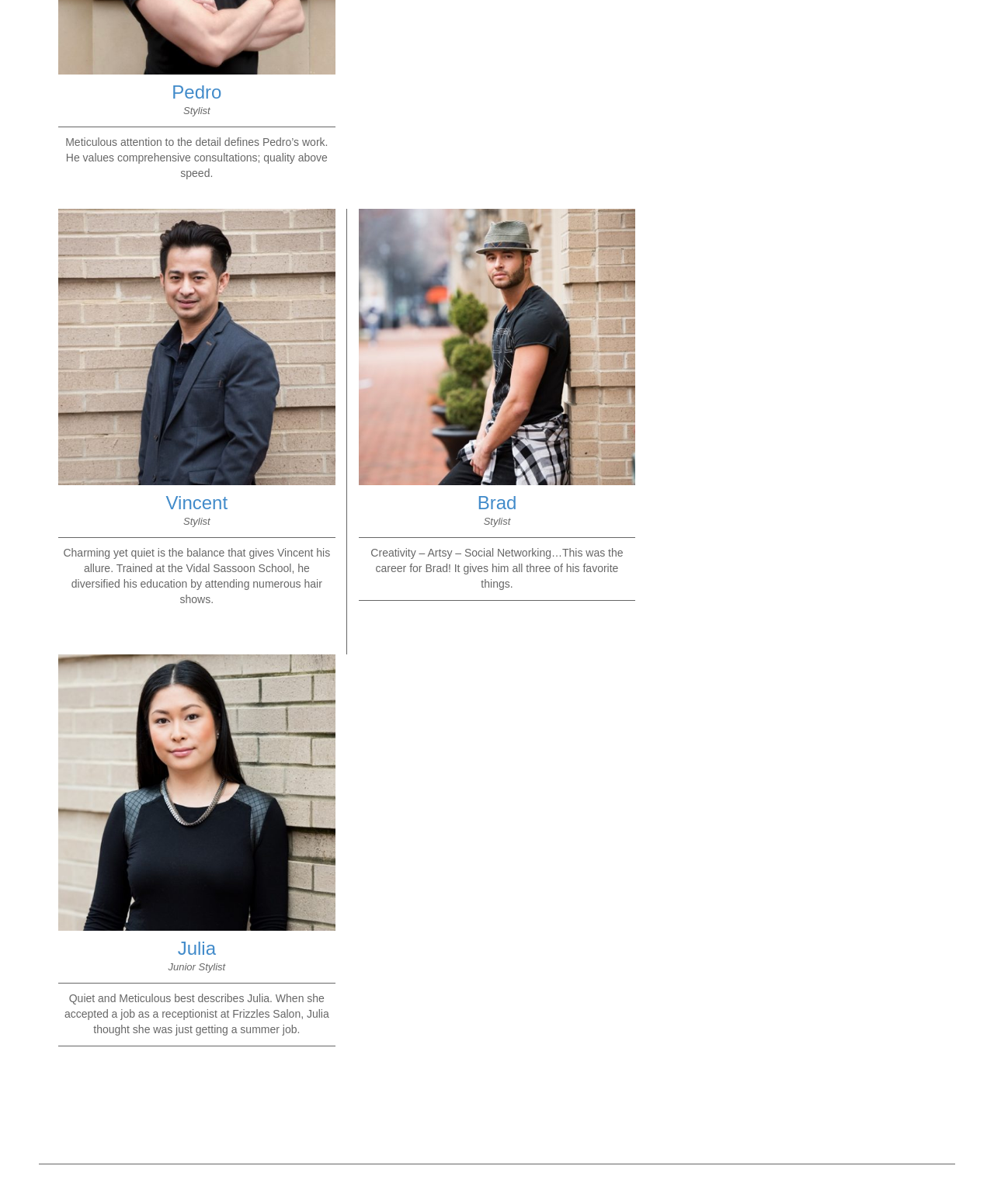What is the common theme among the descriptions of the stylists?
Refer to the image and provide a concise answer in one word or phrase.

Personal characteristics